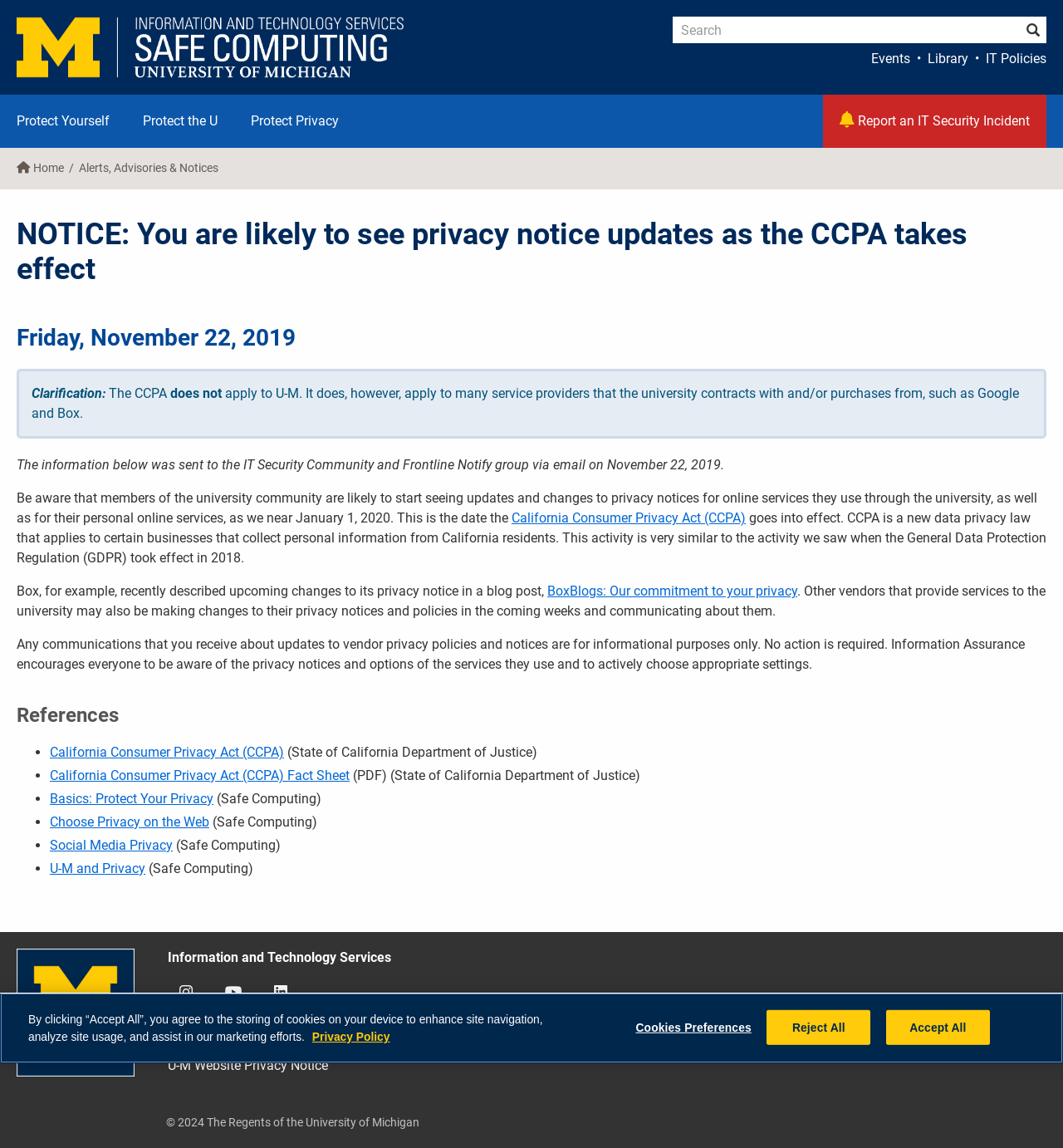Write an elaborate caption that captures the essence of the webpage.

This webpage is about the University of Michigan's Safe Computing website, specifically discussing the California Consumer Privacy Act (CCPA) and its impact on the university community. 

At the top of the page, there is a banner with a link to "U-M Safe Computing" and a search form. Below the banner, there are links to "Events", "Library", and "IT Policies". 

The main content of the page is divided into sections. The first section has a heading that reads "NOTICE: You are likely to see privacy notice updates as the CCPA takes effect". This section explains that the CCPA does not apply to the University of Michigan but does apply to many service providers that the university contracts with. 

The next section provides more information about the CCPA, including a link to a blog post by Box about its commitment to privacy. This section also advises users to be aware of the privacy notices and options of the services they use and to actively choose appropriate settings.

The page then lists references, including links to the California Consumer Privacy Act (CCPA) and its fact sheet, as well as resources on protecting privacy.

At the bottom of the page, there is a footer section with links to the University of Michigan, Information and Technology Services, and social media platforms. There is also a cookie banner that allows users to accept or reject cookies, with options to customize their preferences.